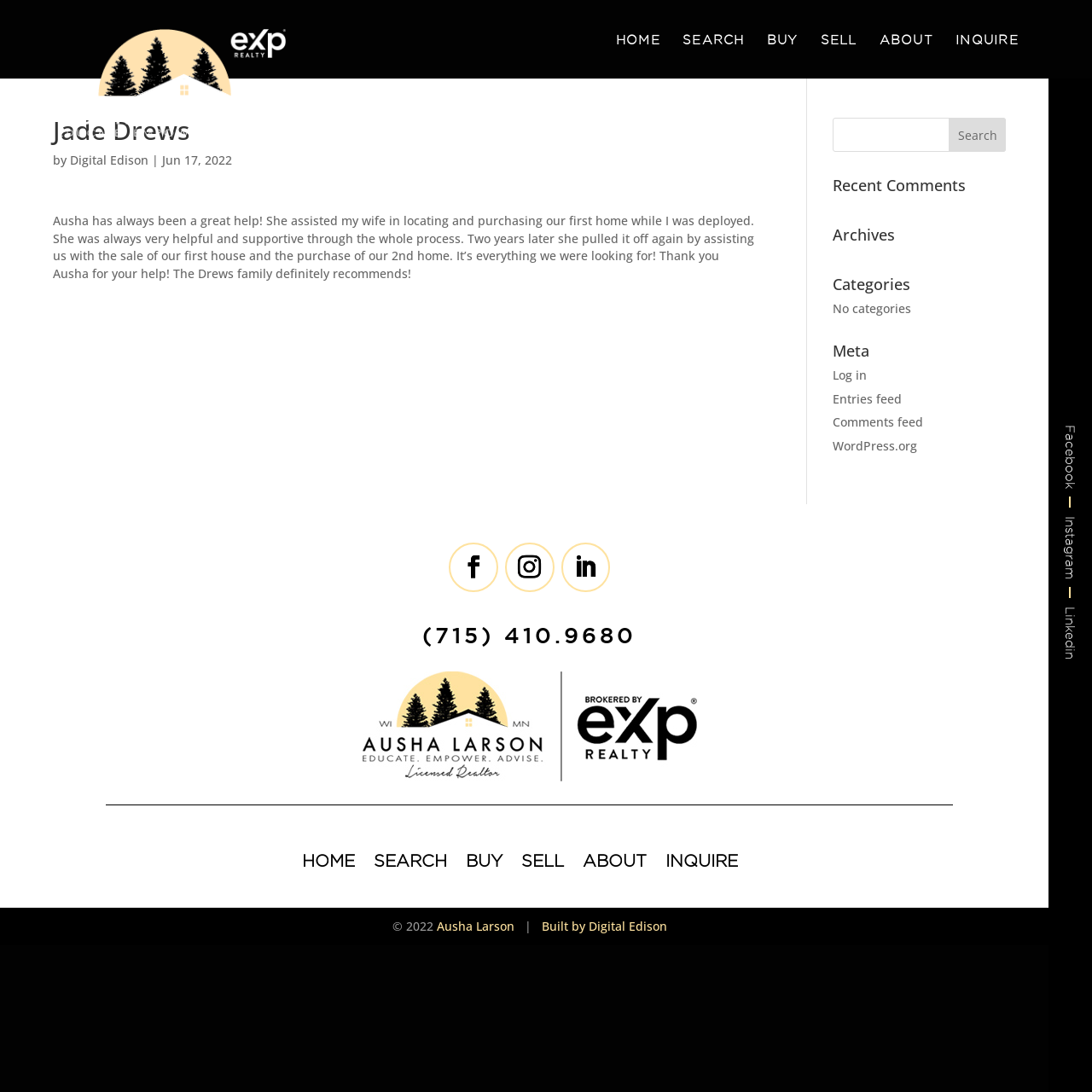Could you find the bounding box coordinates of the clickable area to complete this instruction: "Read the testimonial from Jade Drews"?

[0.048, 0.195, 0.691, 0.258]